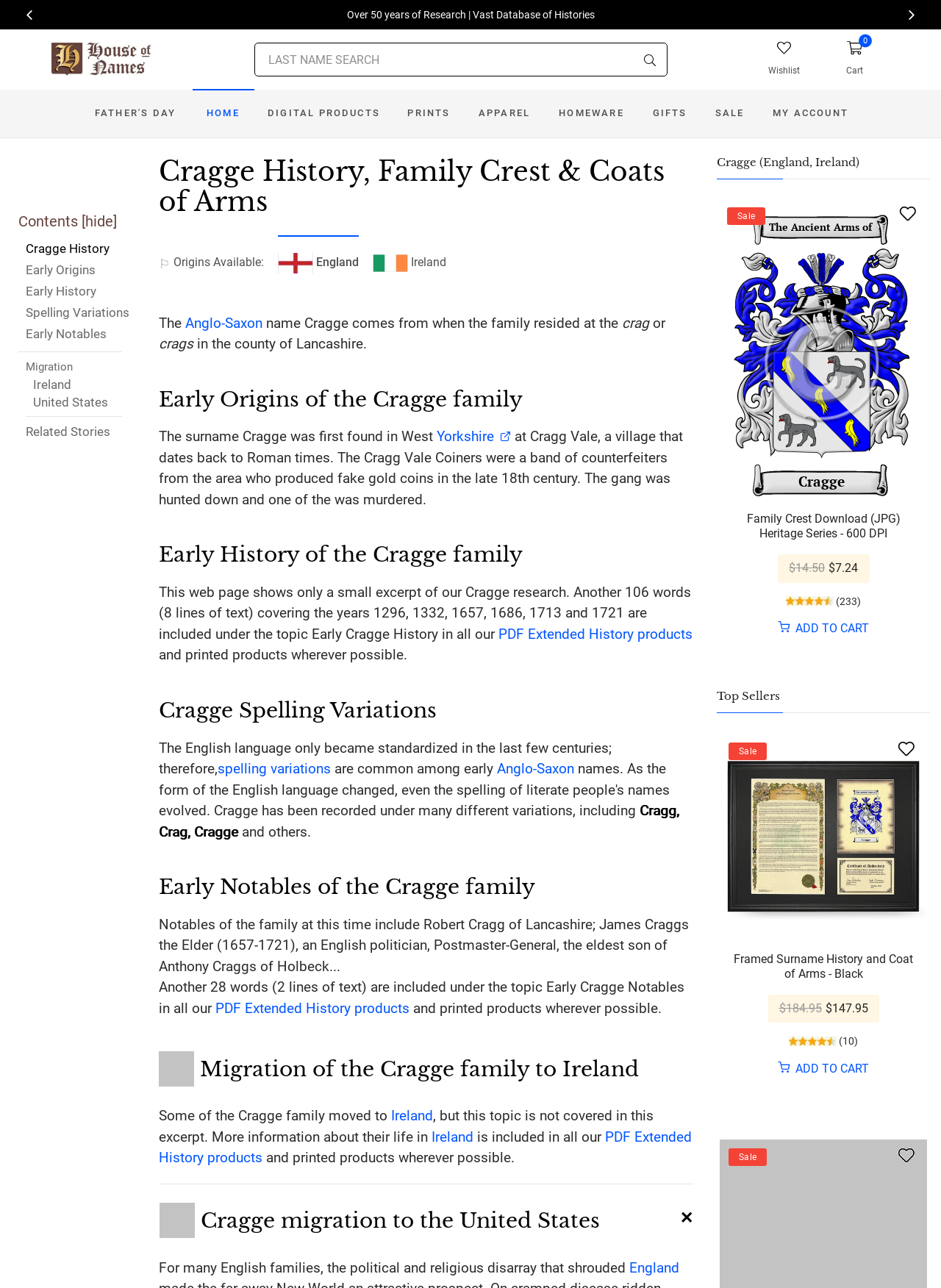Identify the bounding box coordinates of the element that should be clicked to fulfill this task: "Click the 'Services' link". The coordinates should be provided as four float numbers between 0 and 1, i.e., [left, top, right, bottom].

None